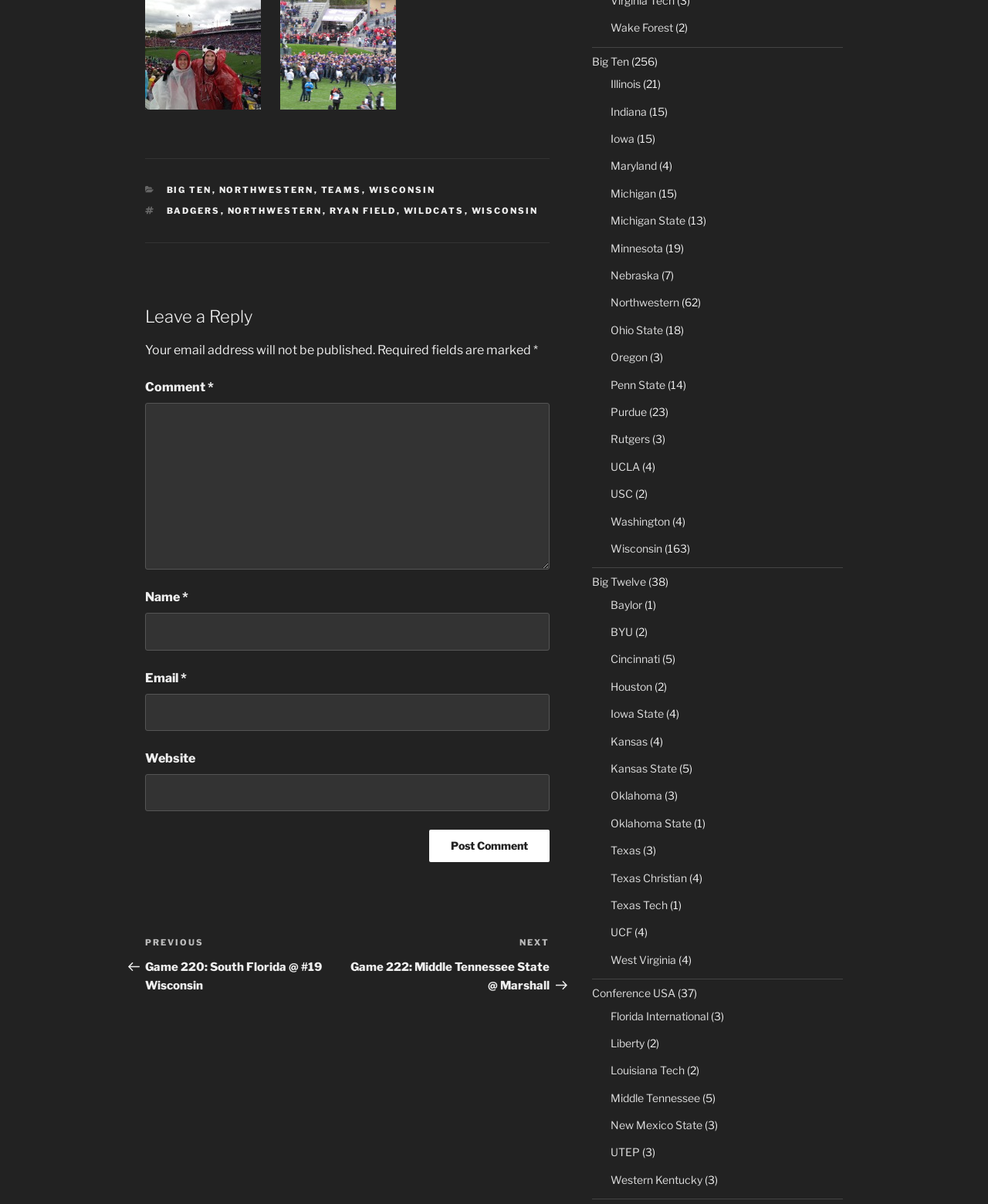Given the content of the image, can you provide a detailed answer to the question?
How many required fields are there in the comment form?

The comment form has three required fields, which are 'Comment', 'Name', and 'Email', as indicated by the '*' symbol next to each field. These fields are required to be filled in order to post a comment.